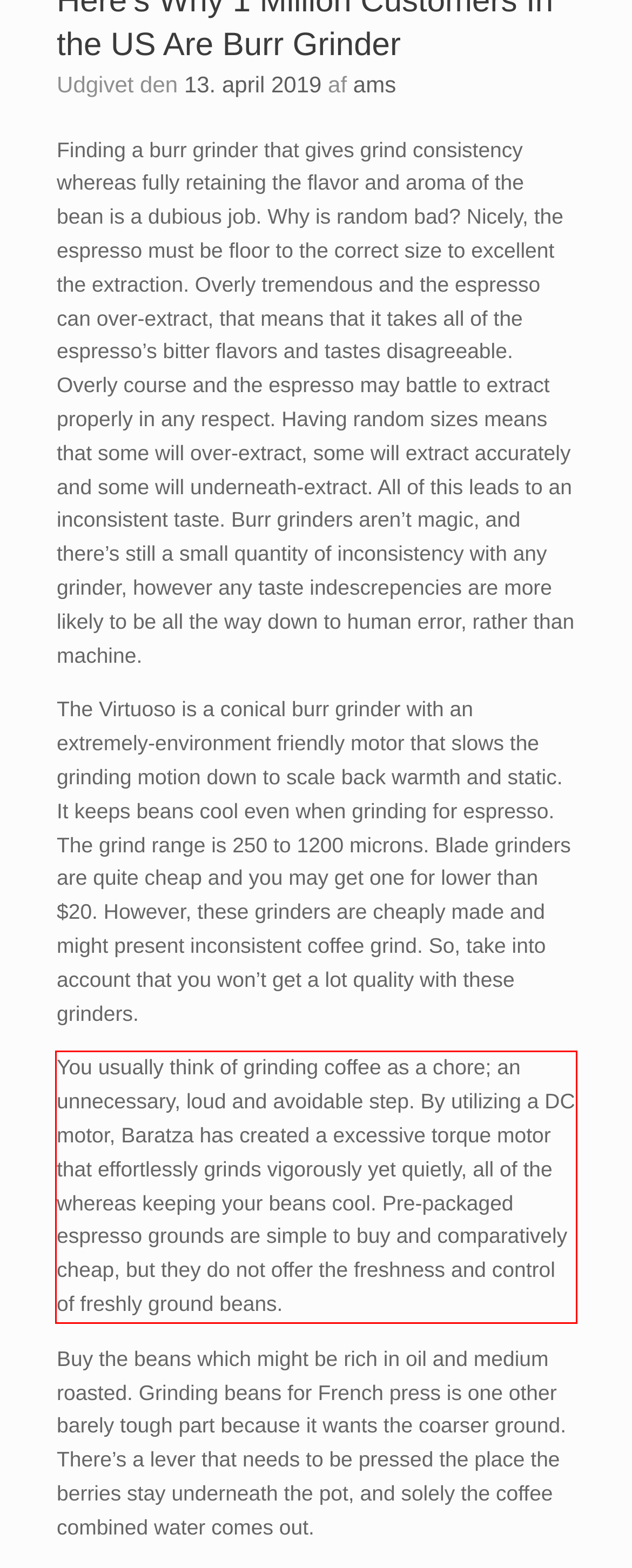You are given a screenshot with a red rectangle. Identify and extract the text within this red bounding box using OCR.

You usually think of grinding coffee as a chore; an unnecessary, loud and avoidable step. By utilizing a DC motor, Baratza has created a excessive torque motor that effortlessly grinds vigorously yet quietly, all of the whereas keeping your beans cool. Pre-packaged espresso grounds are simple to buy and comparatively cheap, but they do not offer the freshness and control of freshly ground beans.